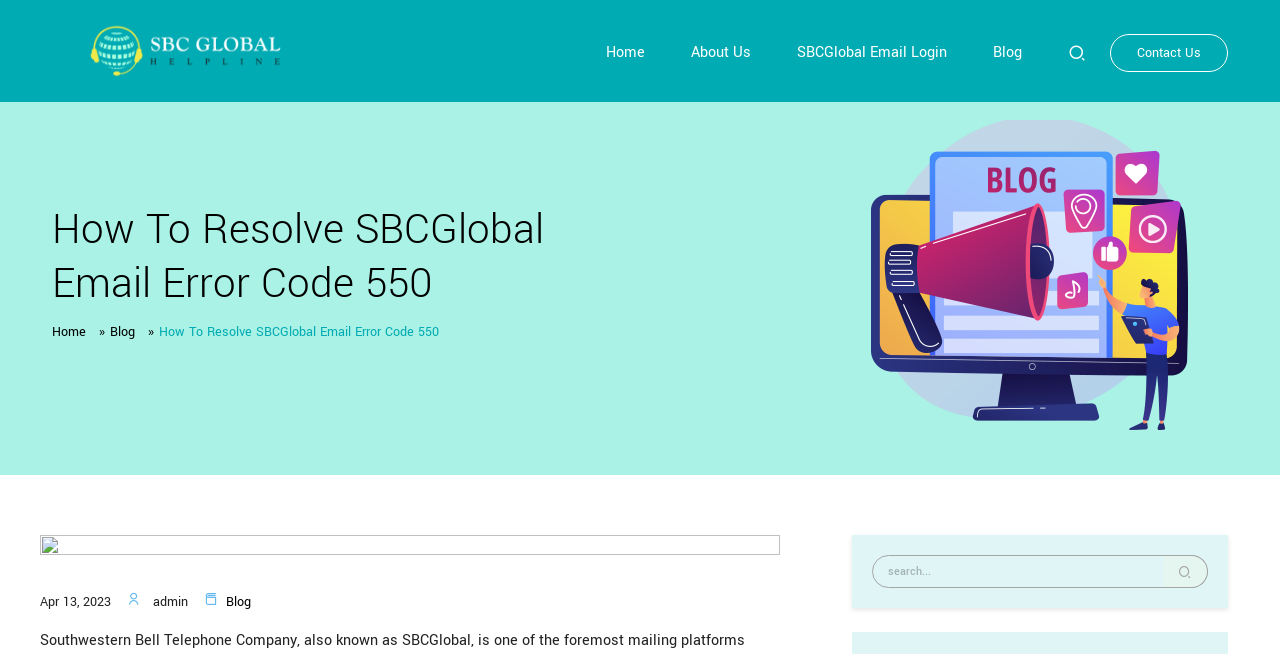Determine the title of the webpage and give its text content.

How To Resolve SBCGlobal Email Error Code 550